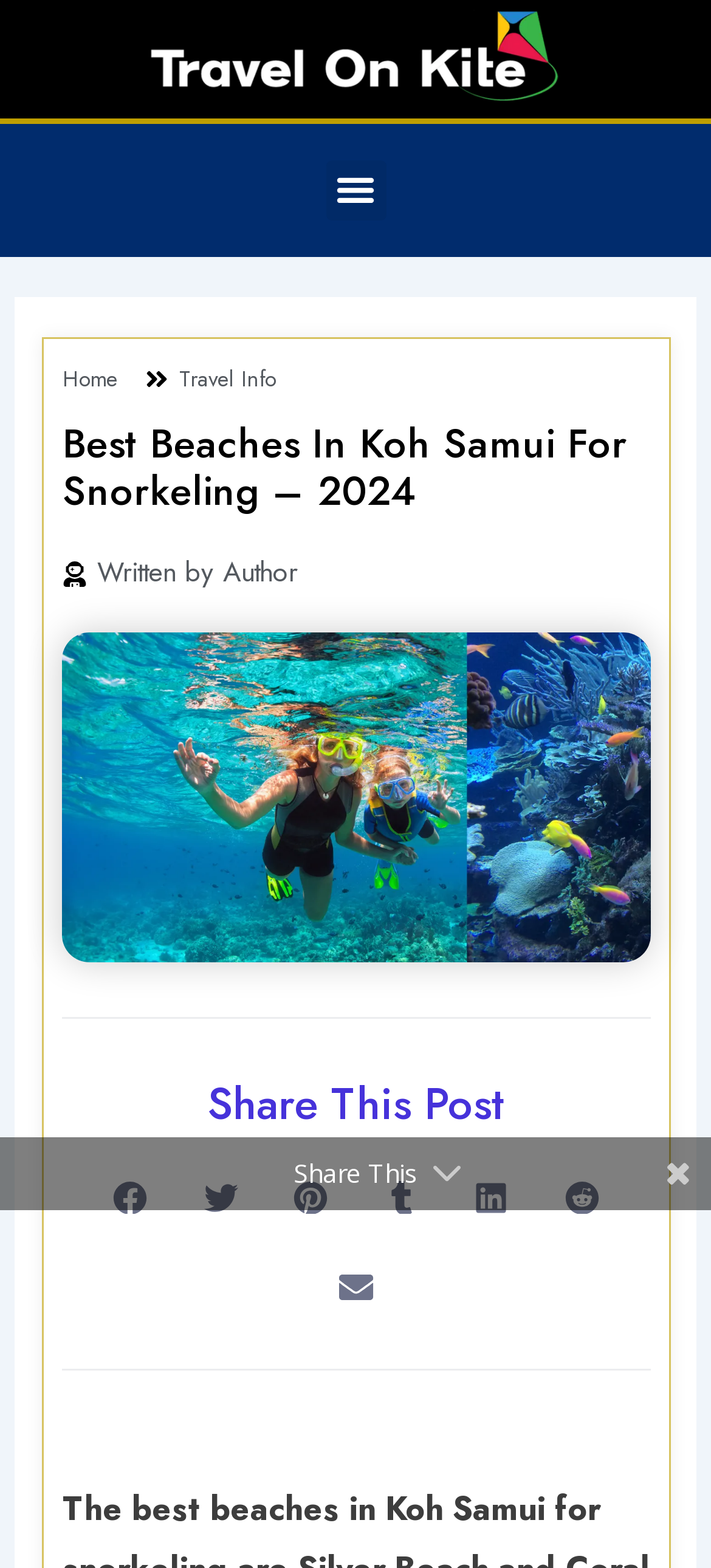Present a detailed account of what is displayed on the webpage.

The webpage is about the best beaches in Koh Samui for snorkeling. At the top left corner, there is a TOK logo, which is an image linked to a webpage. Next to it, on the right, is a menu toggle button. Below the logo, there is a horizontal navigation menu with links to "Home" and "Travel Info".

The main content of the webpage starts with a heading that reads "Best Beaches In Koh Samui For Snorkeling – 2024". Below the heading, there is a link to the author's profile. A large image of beaches in Koh Samui for snorkeling takes up most of the width of the page, spanning from the left edge to the right edge.

Further down the page, there is a section titled "Share This Post" with a row of social media sharing buttons, including Facebook, Twitter, Pinterest, Tumblr, LinkedIn, Reddit, and Email. Each button has a corresponding icon image. The sharing buttons are aligned horizontally, taking up most of the width of the page. Above the sharing buttons, there is a static text "Share This".